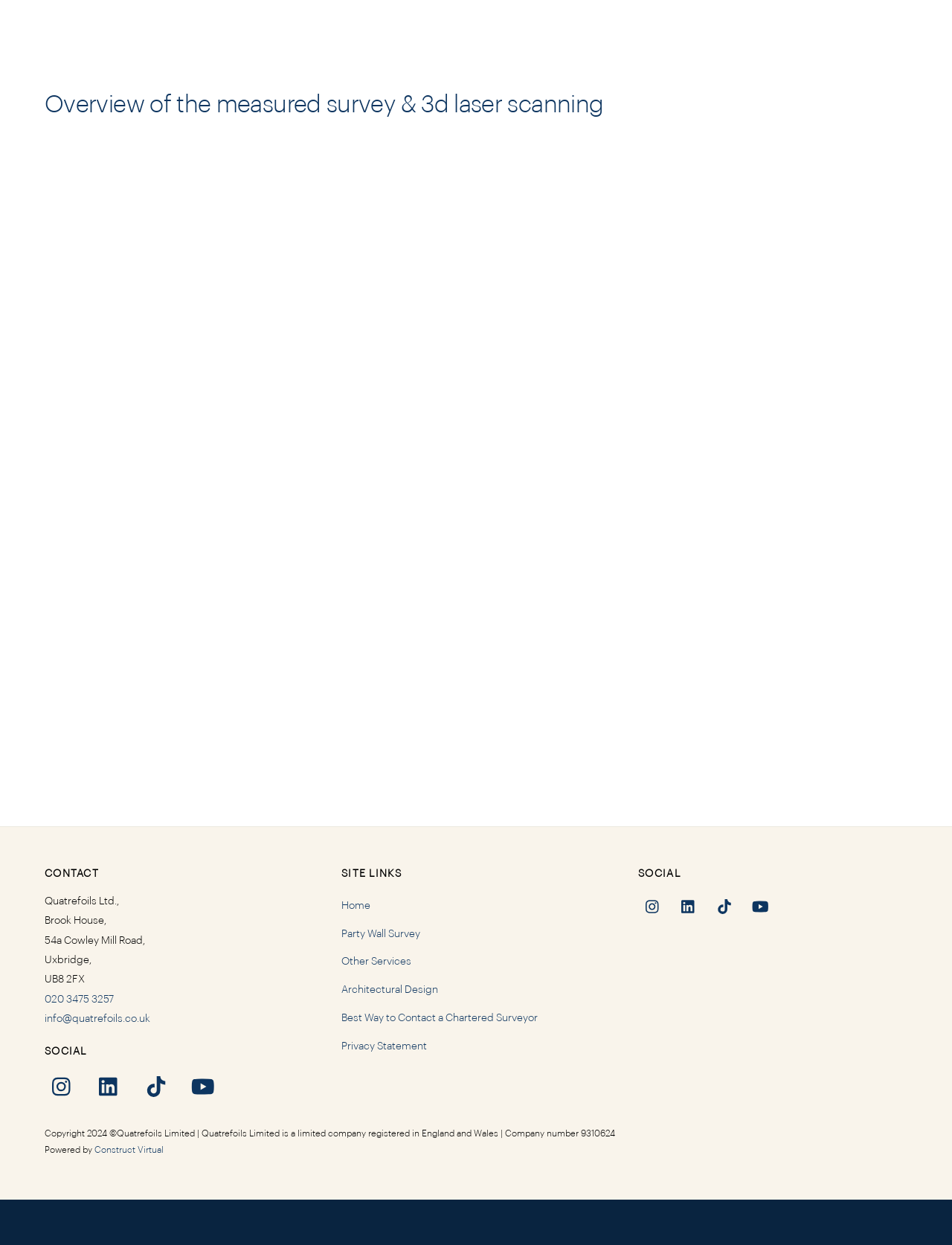Pinpoint the bounding box coordinates of the clickable area necessary to execute the following instruction: "Click the 'CONTACT' heading". The coordinates should be given as four float numbers between 0 and 1, namely [left, top, right, bottom].

[0.047, 0.696, 0.33, 0.708]